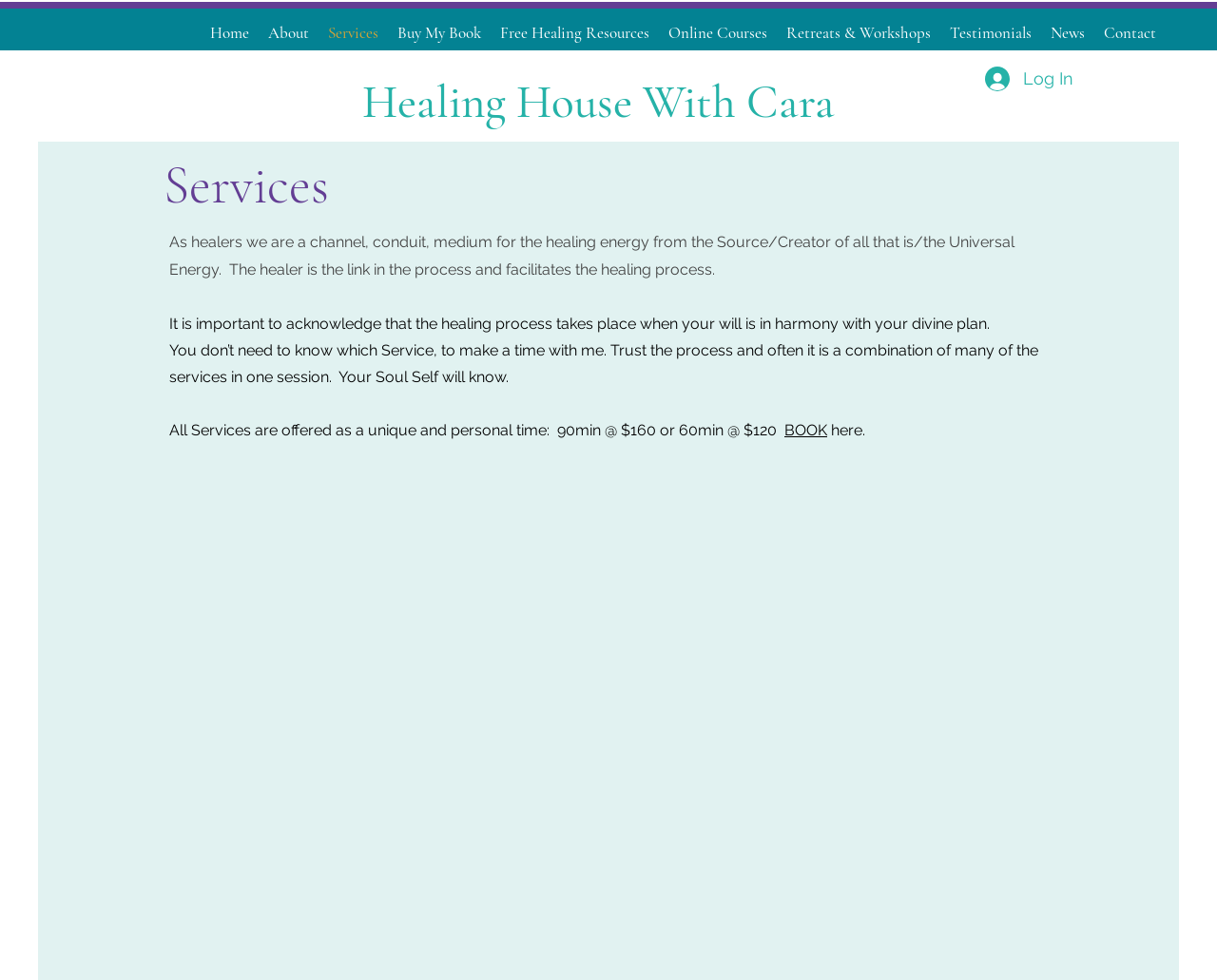Predict the bounding box of the UI element based on the description: "BOOK". The coordinates should be four float numbers between 0 and 1, formatted as [left, top, right, bottom].

[0.645, 0.43, 0.68, 0.448]